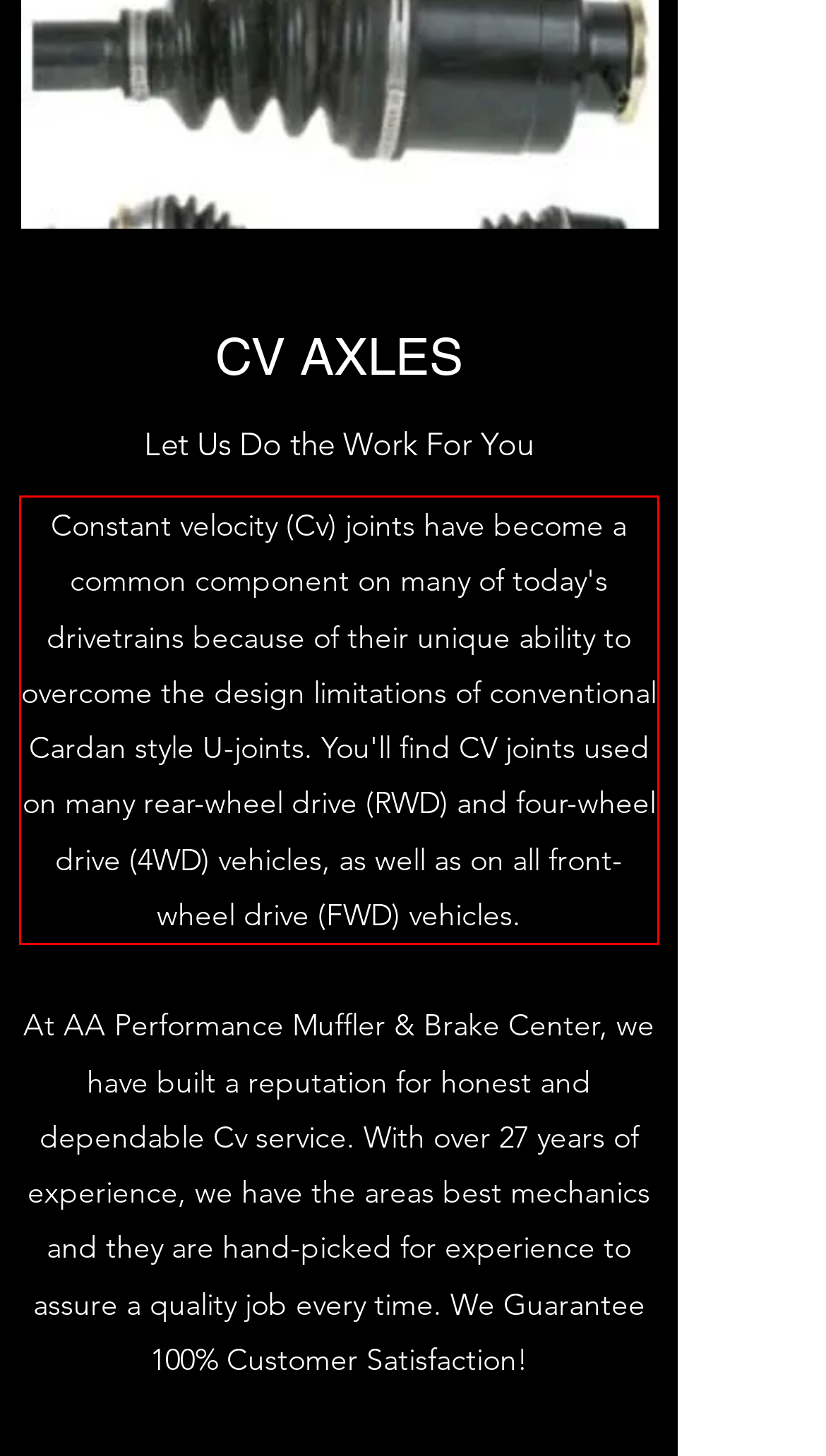Please analyze the provided webpage screenshot and perform OCR to extract the text content from the red rectangle bounding box.

Constant velocity (Cv) joints have become a common component on many of today's drivetrains because of their unique ability to overcome the design limitations of conventional Cardan style U-joints. You'll find CV joints used on many rear-wheel drive (RWD) and four-wheel drive (4WD) vehicles, as well as on all front-wheel drive (FWD) vehicles.